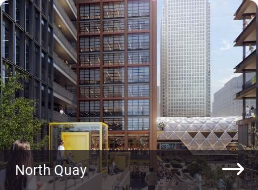Give a short answer using one word or phrase for the question:
What materials are the contemporary buildings made of?

Glass and metal